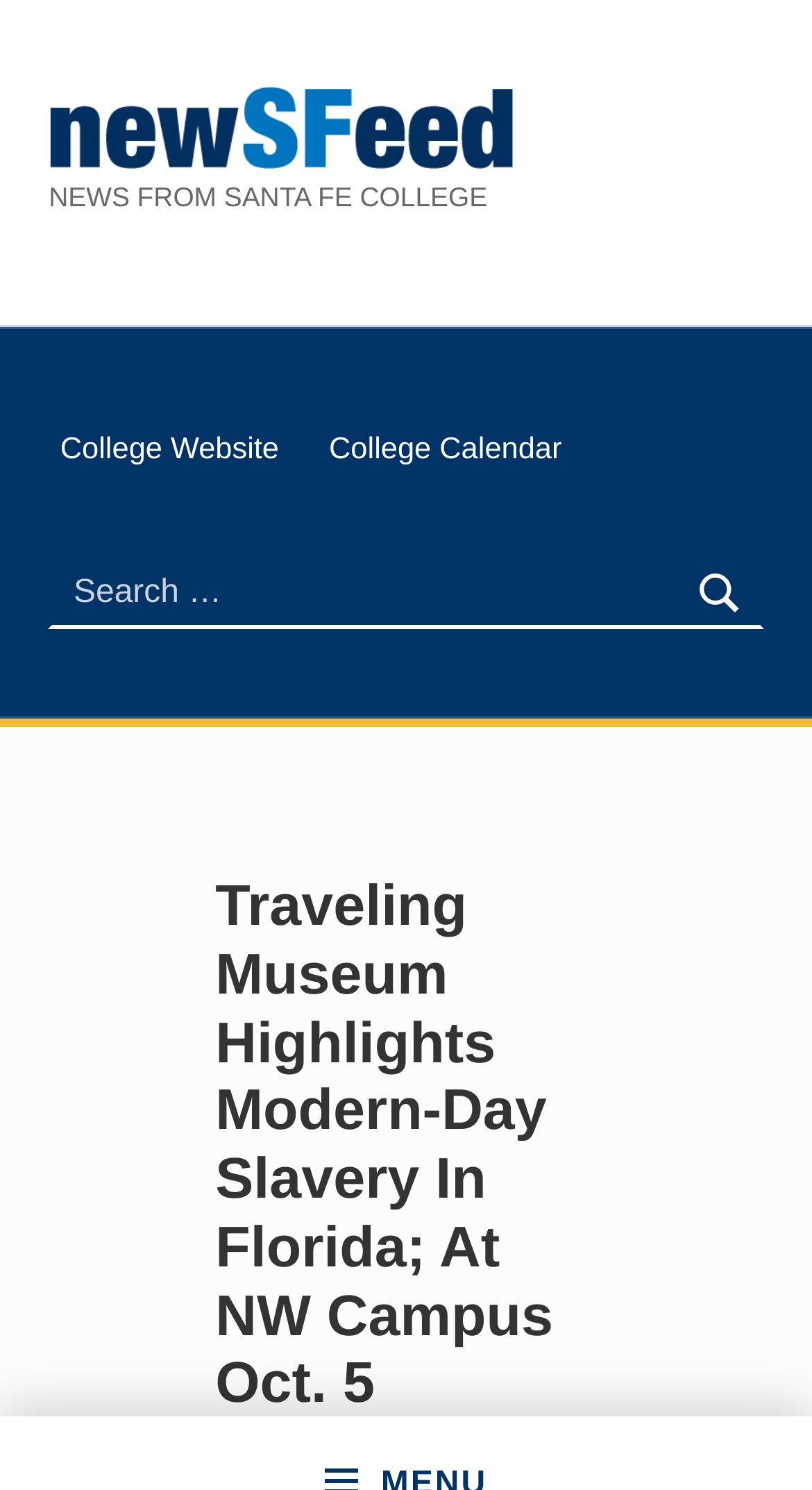What is the name of the college?
Could you give a comprehensive explanation in response to this question?

The answer can be found in the StaticText element 'NEWS FROM SANTA FE COLLEGE' which suggests that the webpage is related to Santa Fe College.